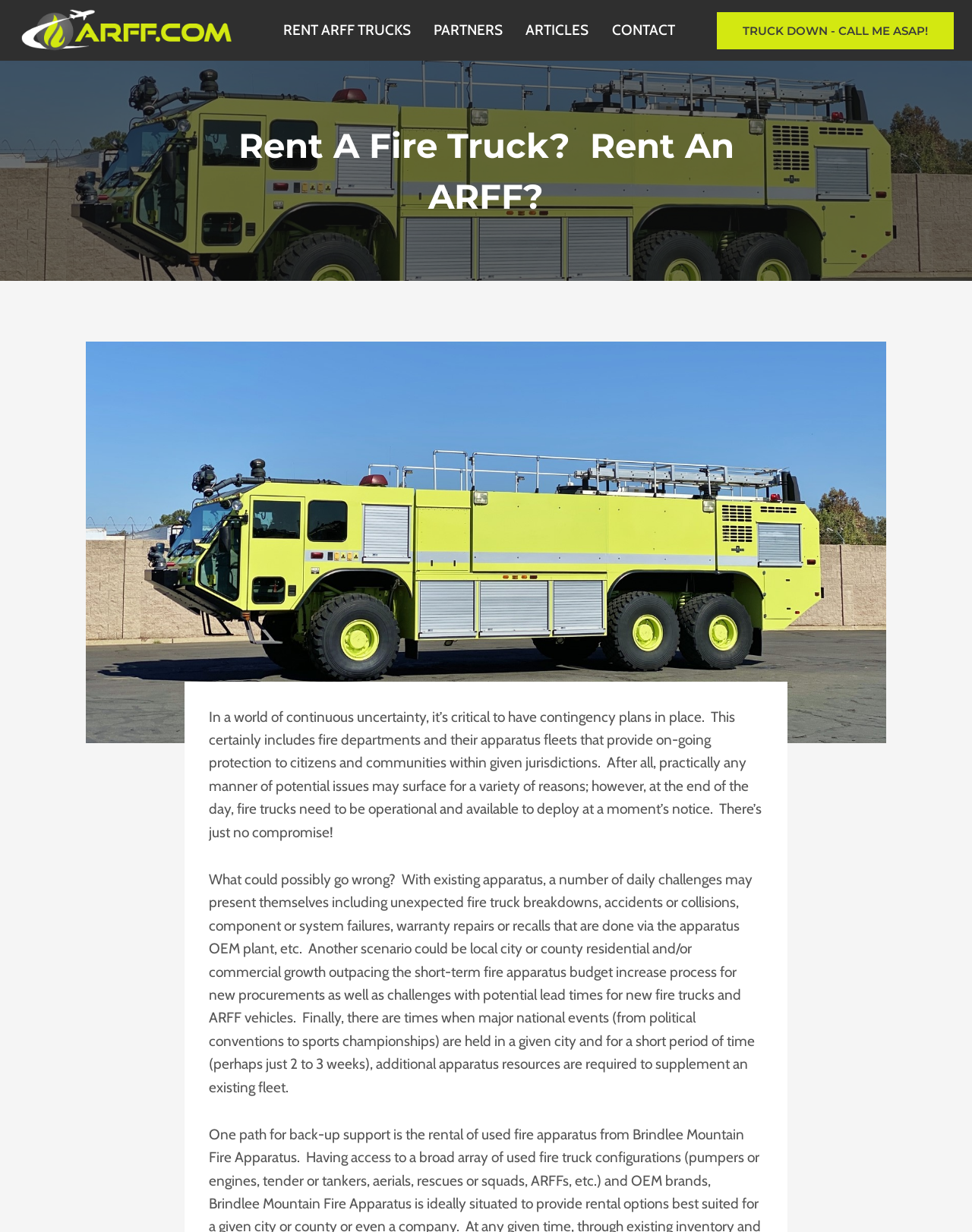Identify the bounding box of the HTML element described as: "ARTICLES".

[0.529, 0.008, 0.618, 0.041]